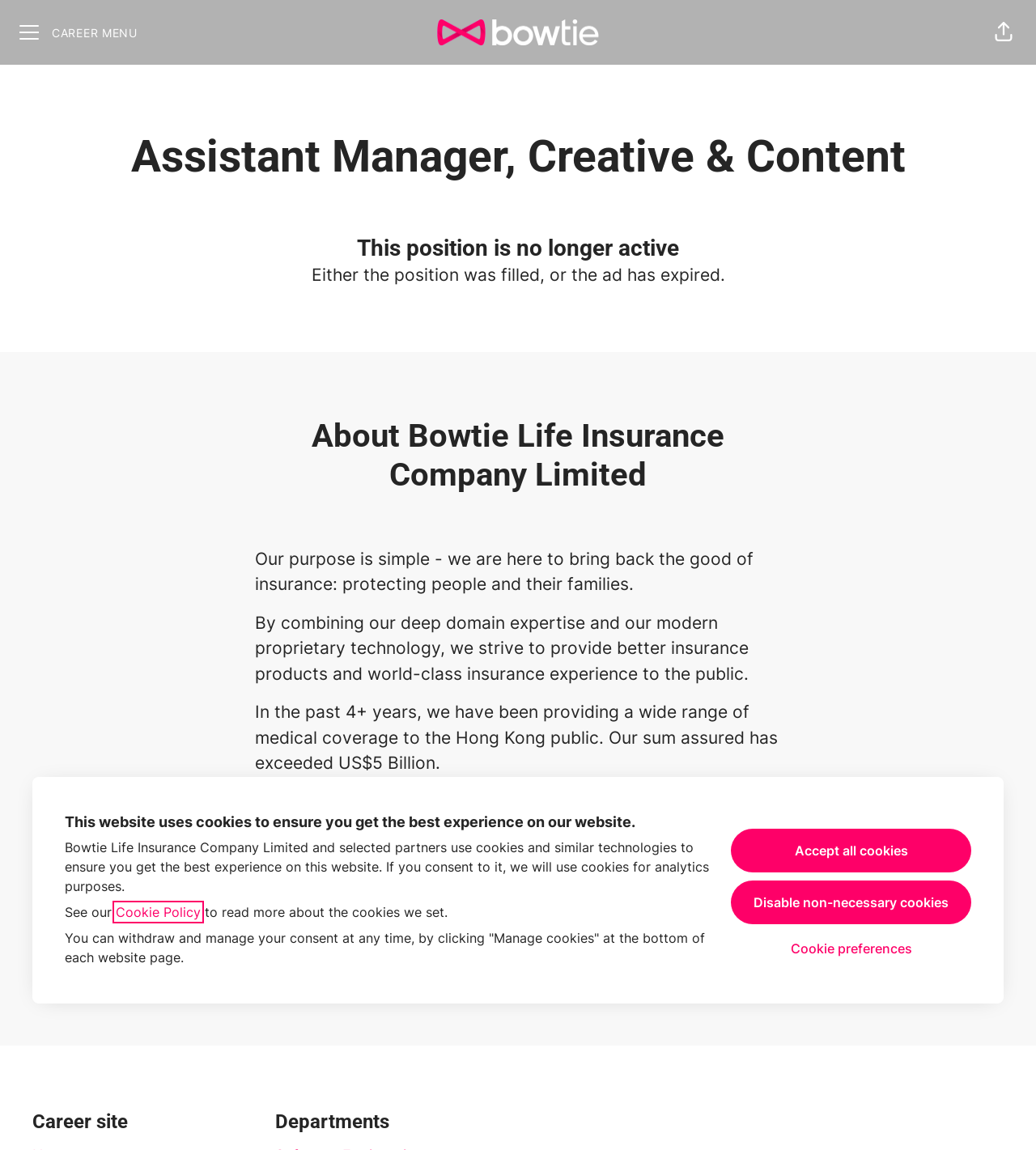When was the company founded?
Using the image as a reference, answer the question with a short word or phrase.

2018